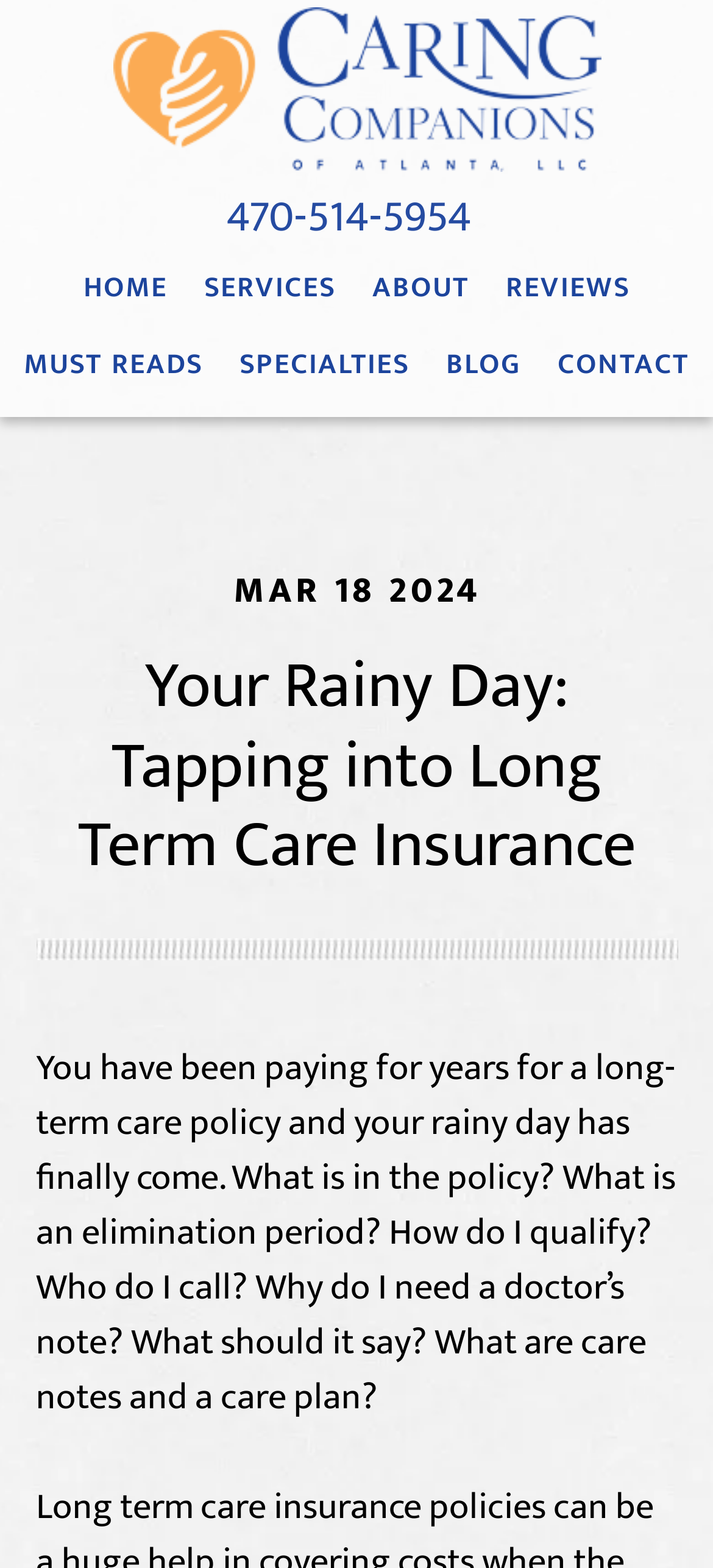Return the bounding box coordinates of the UI element that corresponds to this description: "Online Warranty". The coordinates must be given as four float numbers in the range of 0 and 1, [left, top, right, bottom].

None